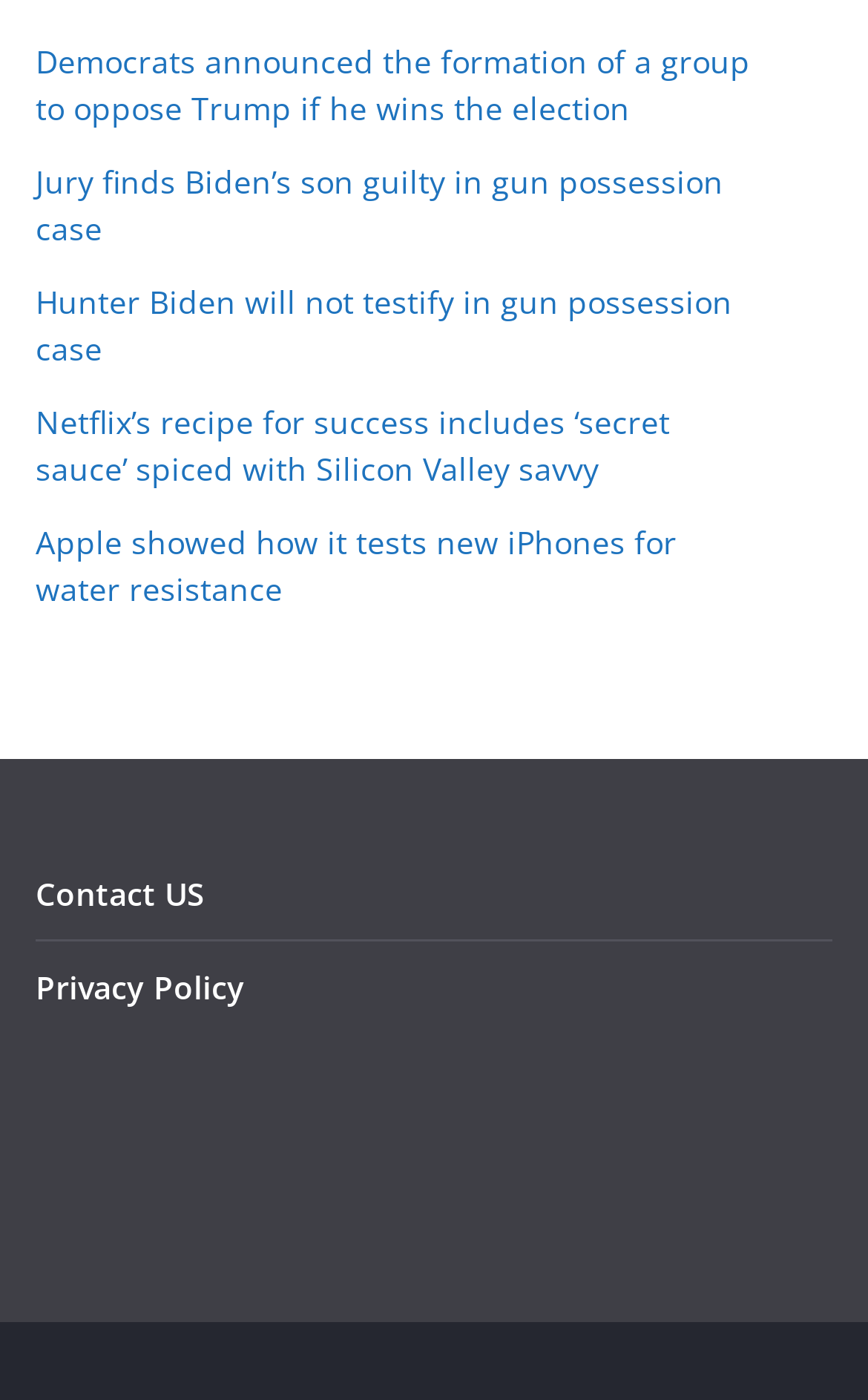How many links are on this webpage?
Examine the image and give a concise answer in one word or a short phrase.

6